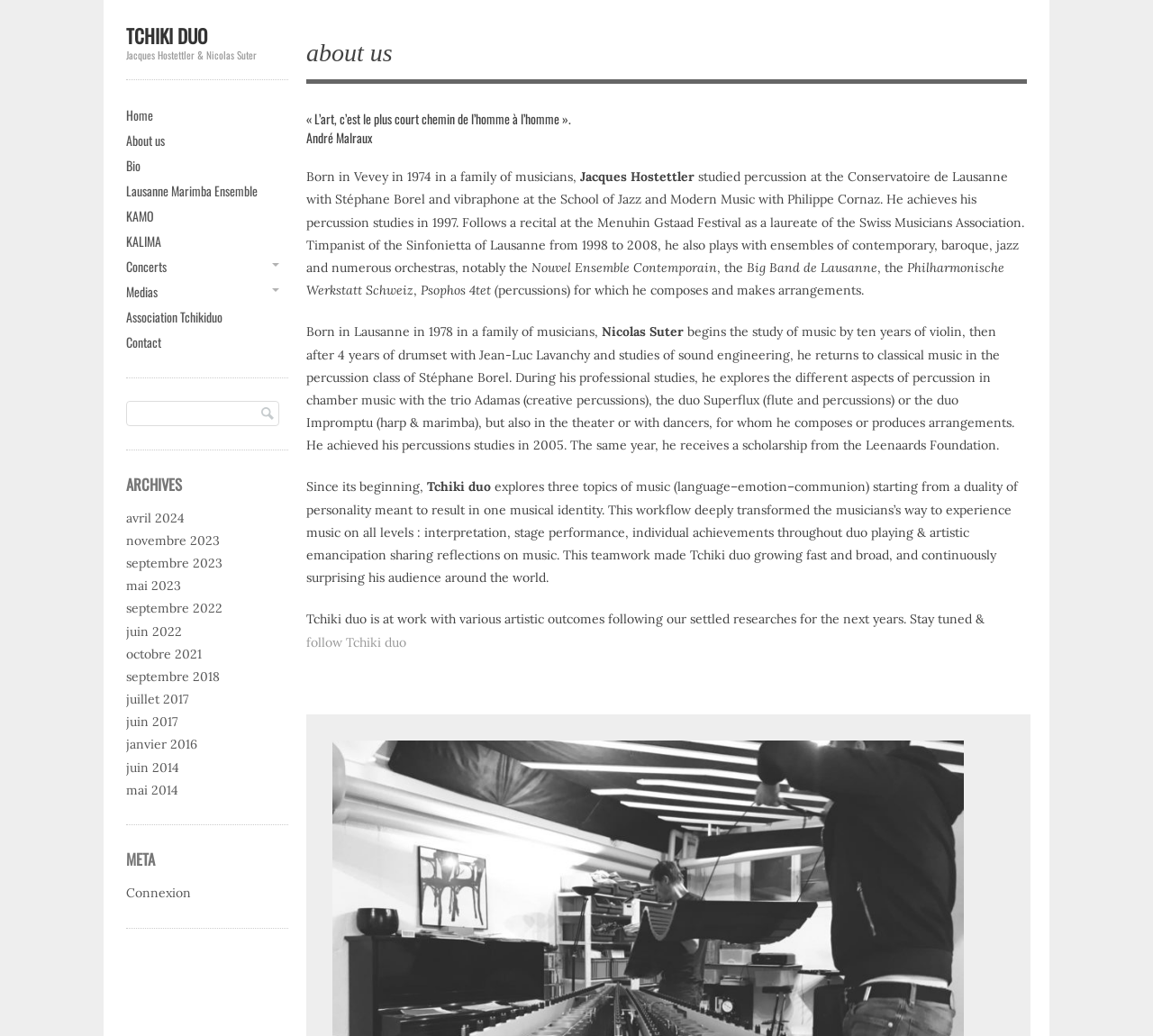Articulate a detailed summary of the webpage's content and design.

The webpage is about Tchiki duo, a musical duo consisting of Jacques Hostettler and Nicolas Suter. At the top of the page, there is a heading "TCHIKI DUO" followed by a subheading "Jacques Hostettler & Nicolas Suter". Below this, there is a main menu with links to various sections of the website, including "Home", "About us", "Bio", "Lausanne Marimba Ensemble", and others.

The main content of the page is divided into two sections. The first section has a heading "about us" and features a quote from André Malraux. Below this, there are two biographical paragraphs, one for each member of the duo, detailing their musical backgrounds and experiences.

The second section has a heading with the quote "« L’art, c’est le plus court chemin de l’homme à l’homme ». André Malraux" and describes the duo's musical approach and philosophy. There is also a paragraph about the duo's future projects and a call to action to follow them.

On the right side of the page, there is a complementary section with a heading "ARCHIVES" and a list of links to archived content, organized by date. Below this, there is a heading "META" with a link to a login or connection page.

Throughout the page, there are no images, but there are several links to other sections of the website and external resources. The layout is clean and easy to navigate, with clear headings and concise text.